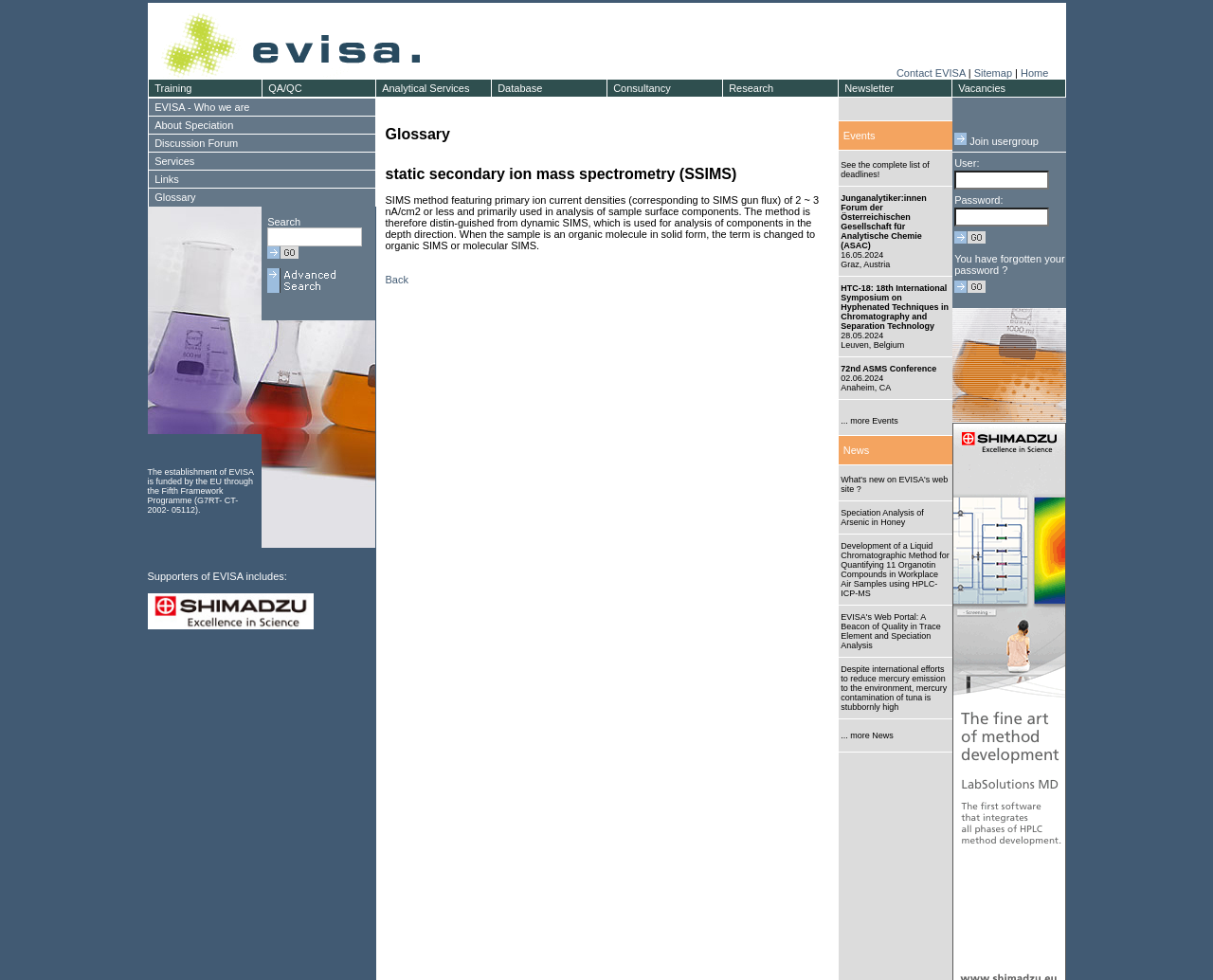Please provide a one-word or short phrase answer to the question:
What are the main categories listed on the top navigation bar?

Training, QA/QC, Analytical Services, etc.